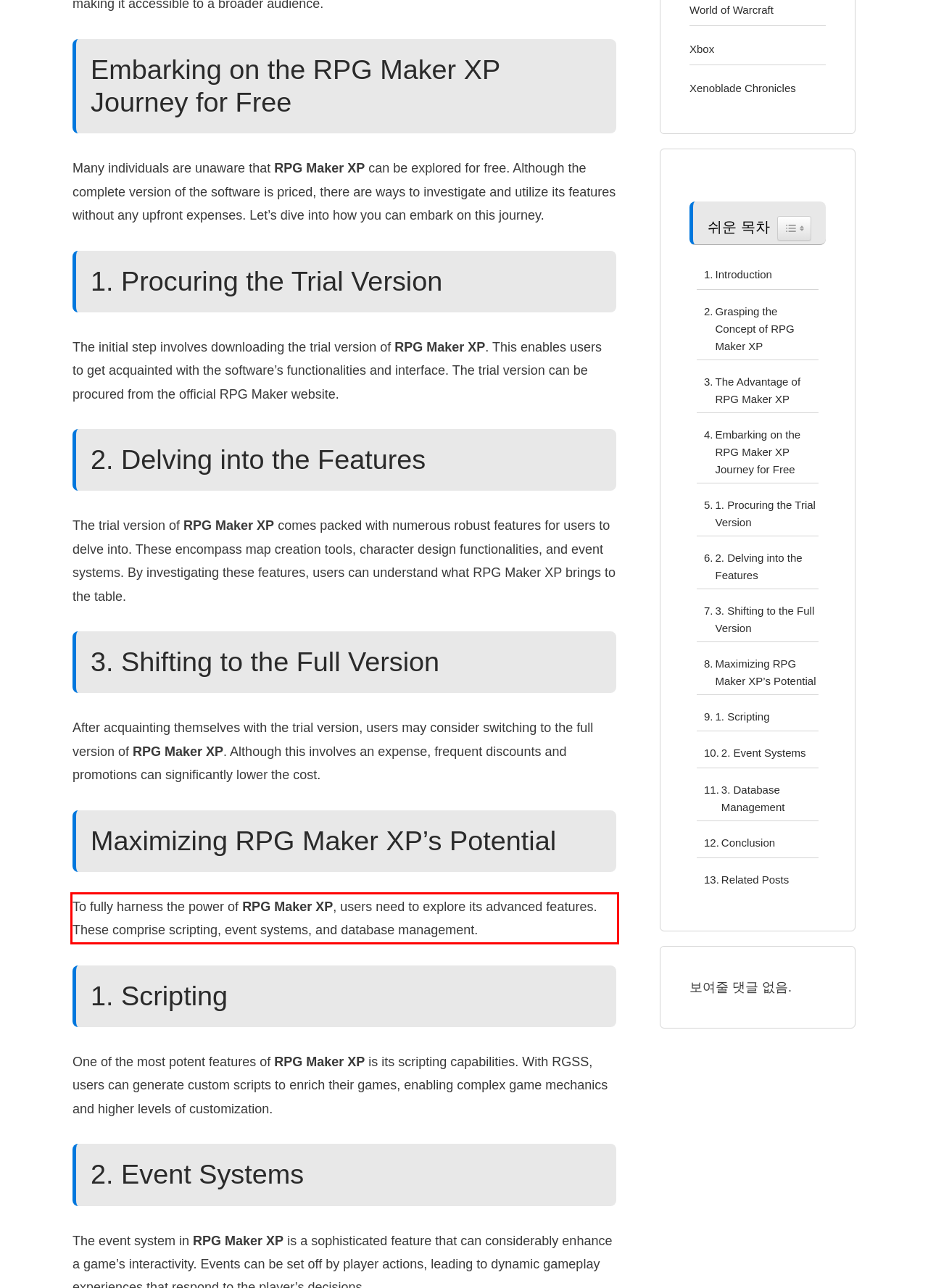Within the screenshot of the webpage, locate the red bounding box and use OCR to identify and provide the text content inside it.

To fully harness the power of RPG Maker XP, users need to explore its advanced features. These comprise scripting, event systems, and database management.